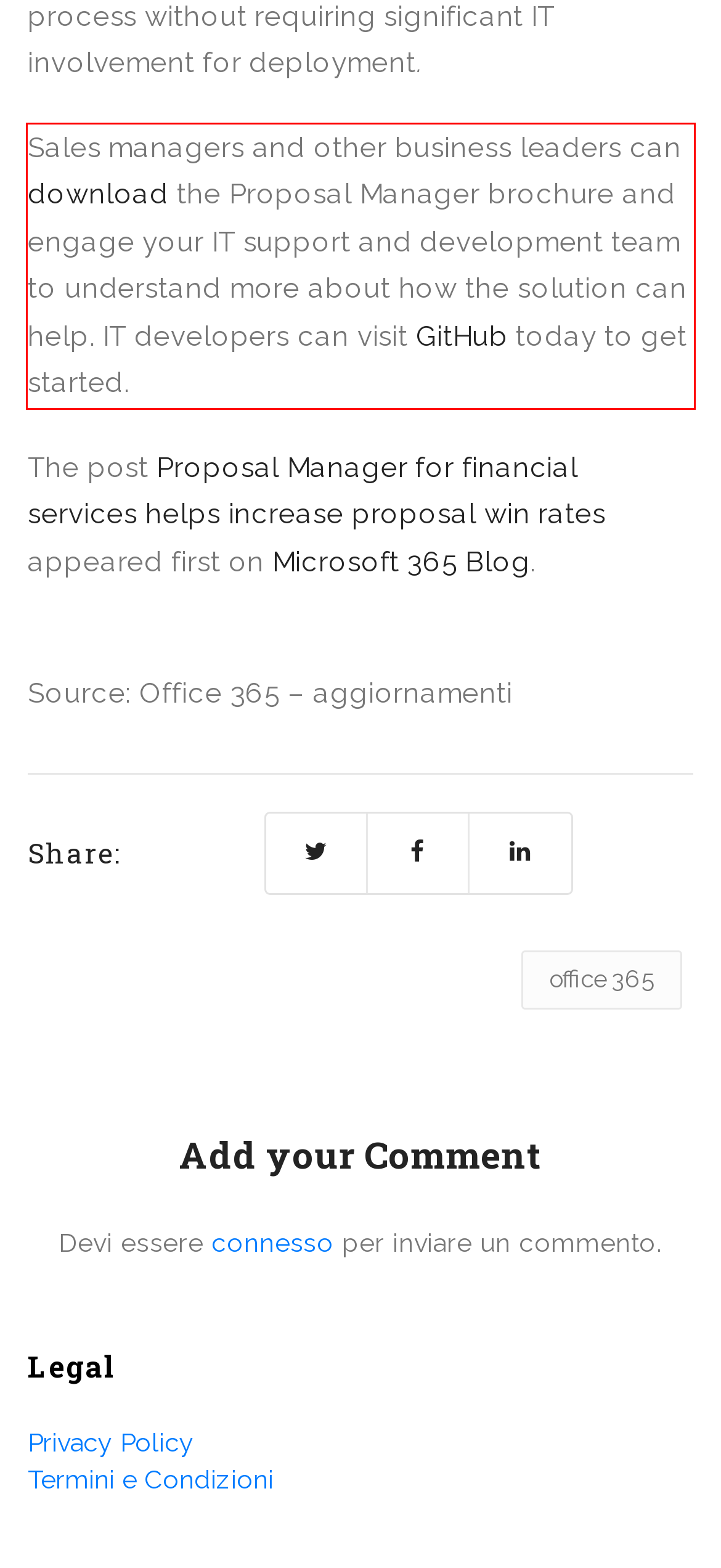Review the screenshot of the webpage and recognize the text inside the red rectangle bounding box. Provide the extracted text content.

Sales managers and other business leaders can download the Proposal Manager brochure and engage your IT support and development team to understand more about how the solution can help. IT developers can visit GitHub today to get started.